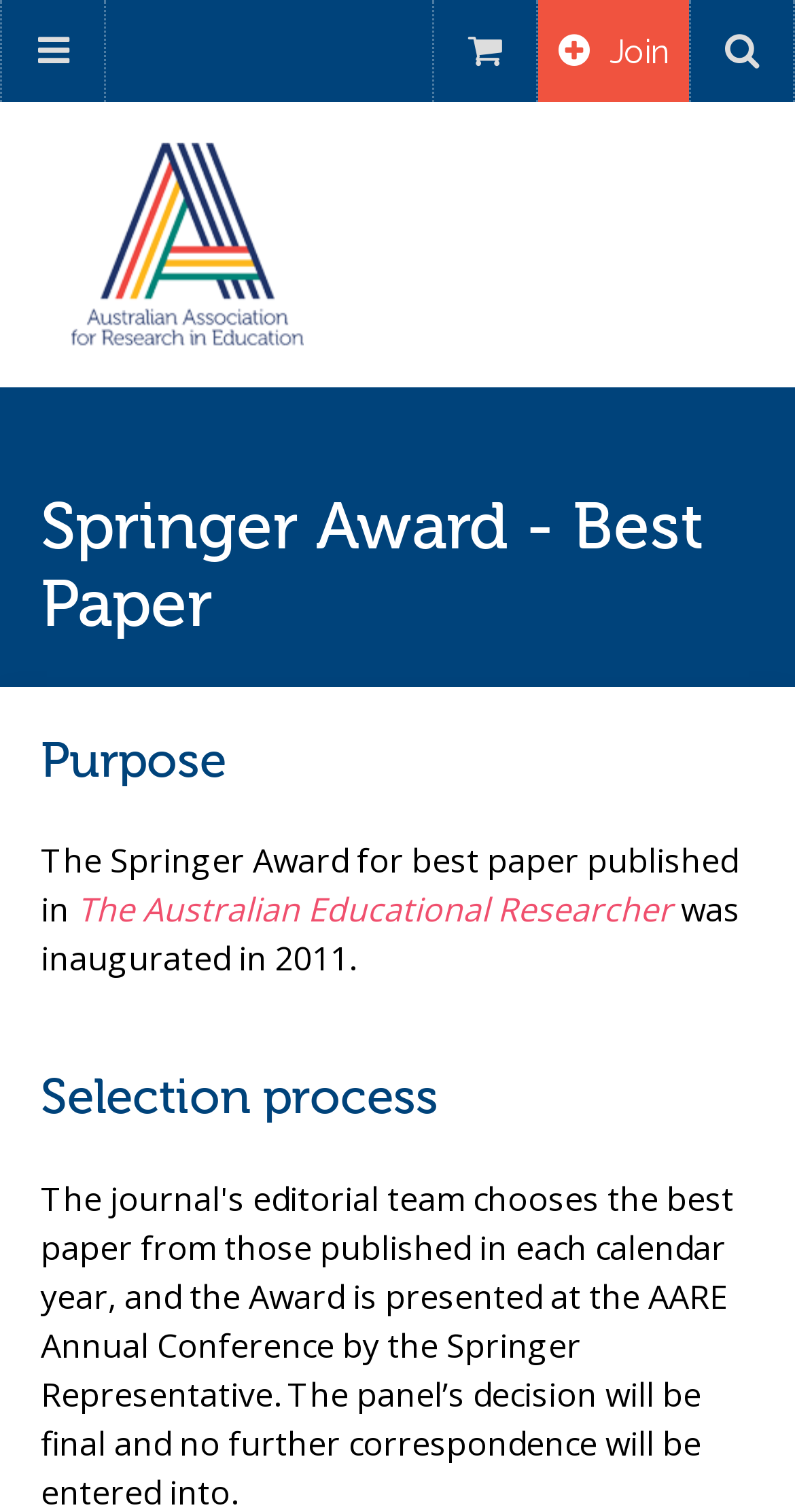Locate the primary heading on the webpage and return its text.

Springer Award - Best Paper